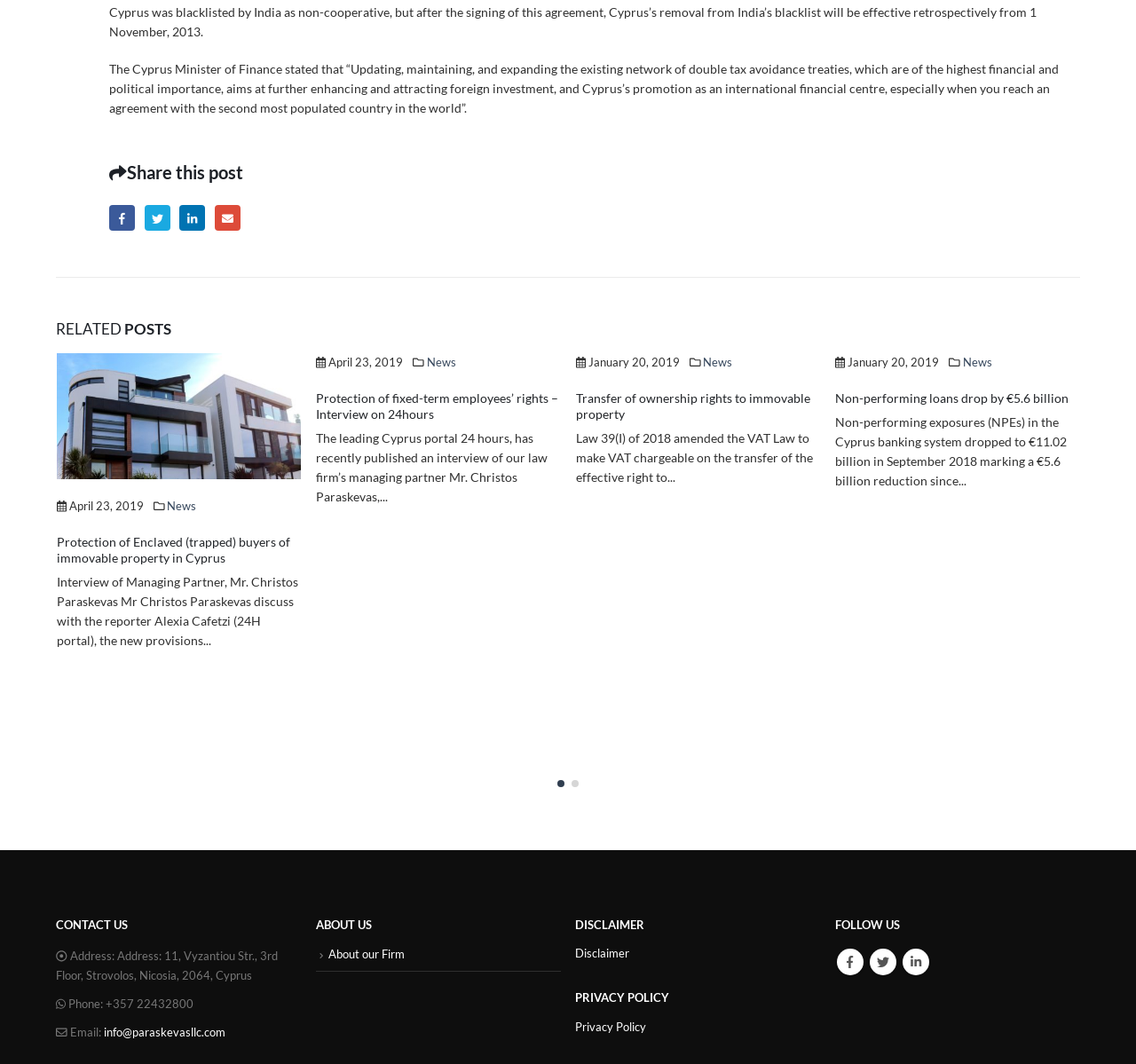For the following element description, predict the bounding box coordinates in the format (top-left x, top-left y, bottom-right x, bottom-right y). All values should be floating point numbers between 0 and 1. Description: About our Firm

[0.289, 0.908, 0.356, 0.921]